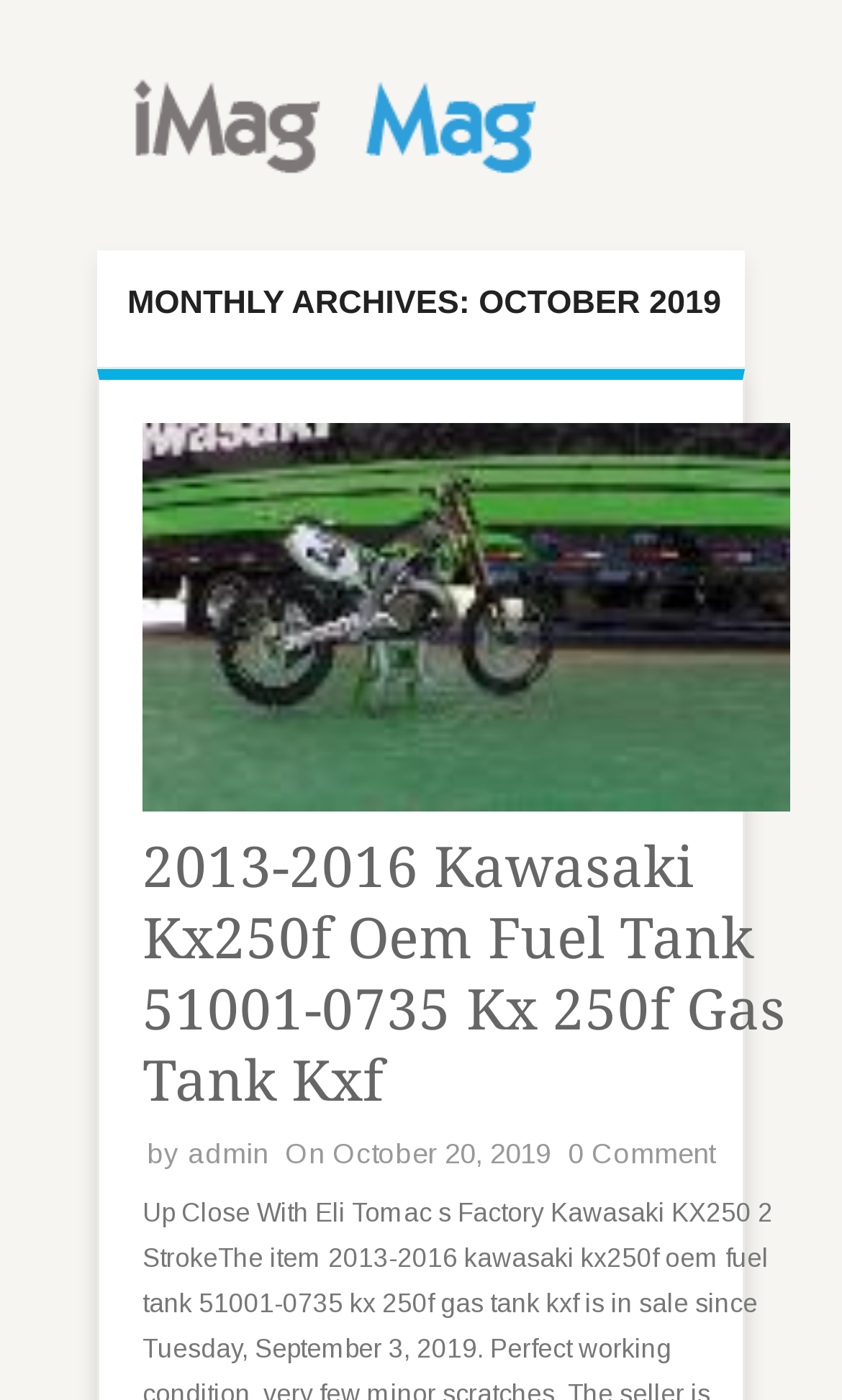Answer the question in a single word or phrase:
What is the brand of the motorcycle?

Kawasaki